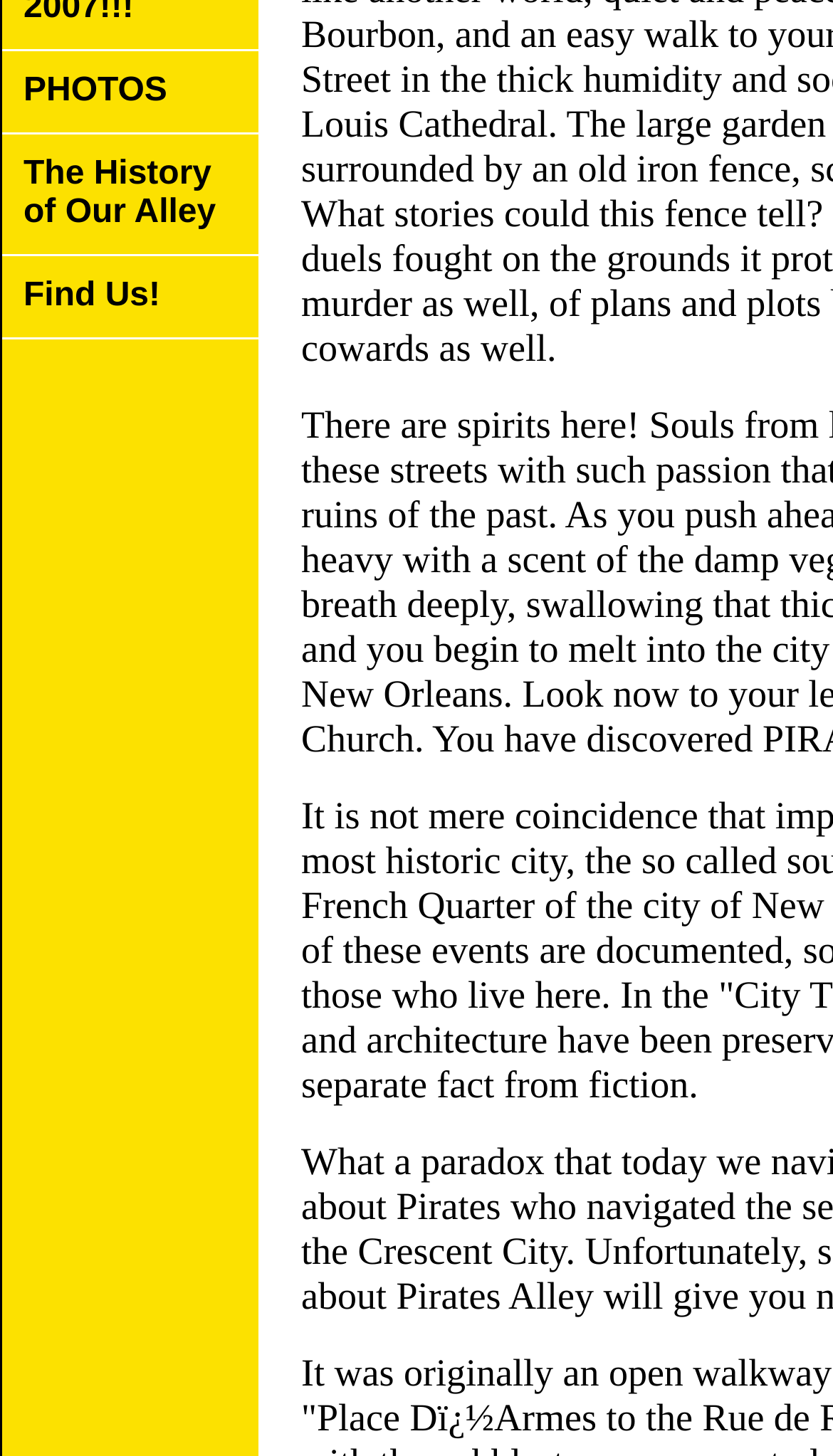Identify the bounding box of the HTML element described here: "PHOTOS". Provide the coordinates as four float numbers between 0 and 1: [left, top, right, bottom].

[0.003, 0.035, 0.31, 0.092]